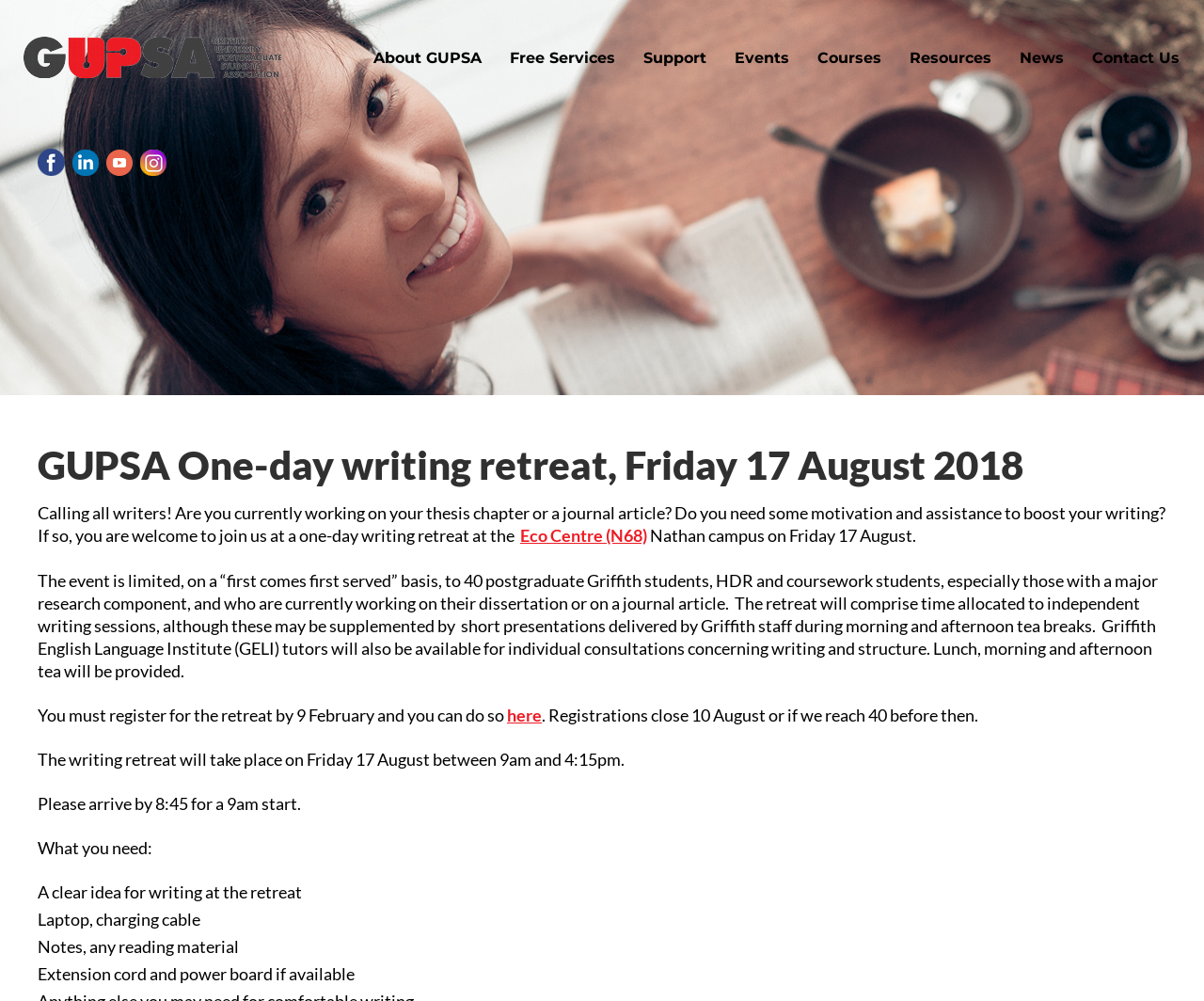Highlight the bounding box coordinates of the region I should click on to meet the following instruction: "Click on the 'Events' link".

[0.598, 0.037, 0.667, 0.079]